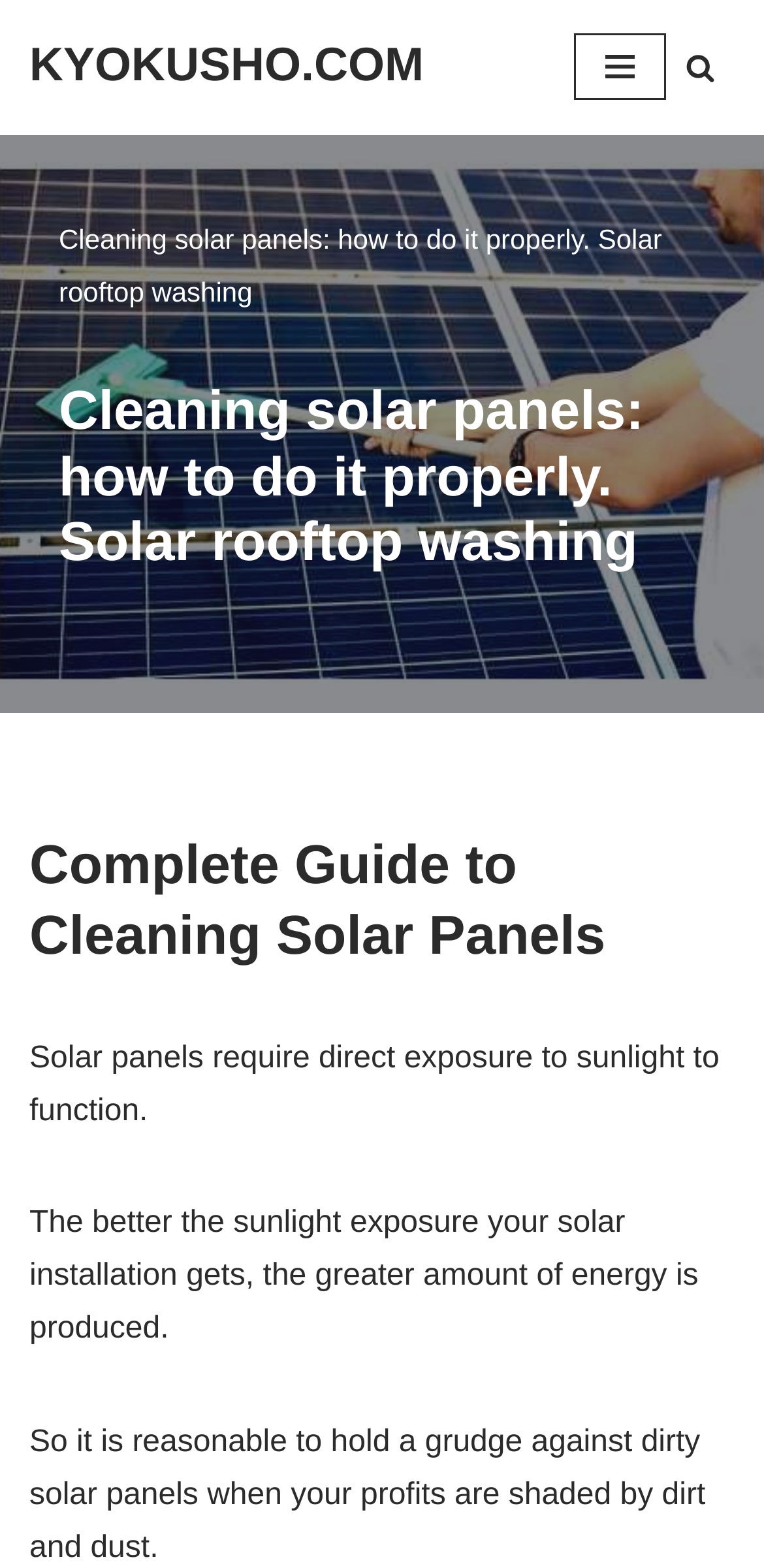What is the purpose of cleaning solar panels? Refer to the image and provide a one-word or short phrase answer.

To increase energy production